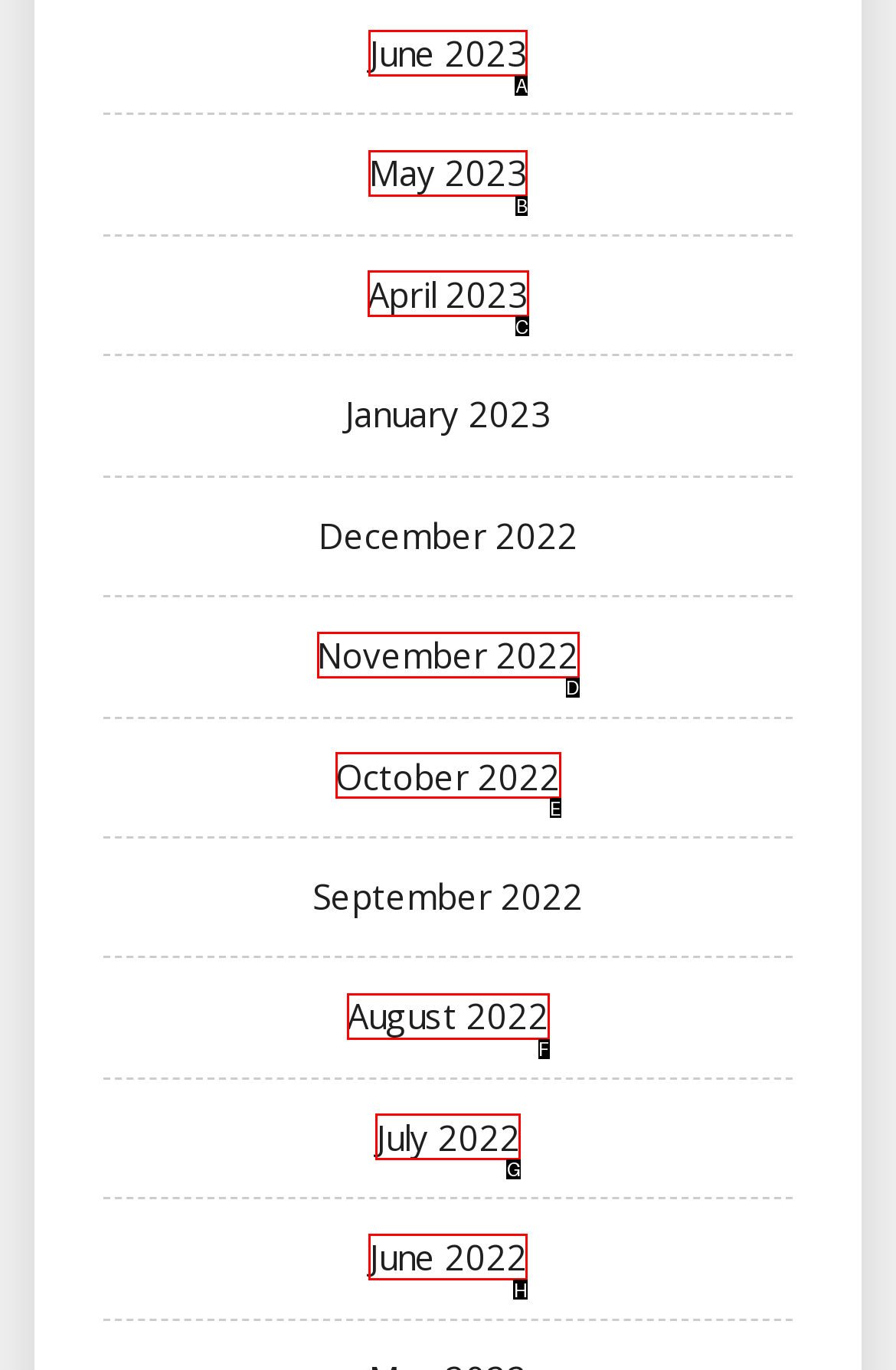From the given choices, determine which HTML element matches the description: November 2022. Reply with the appropriate letter.

D